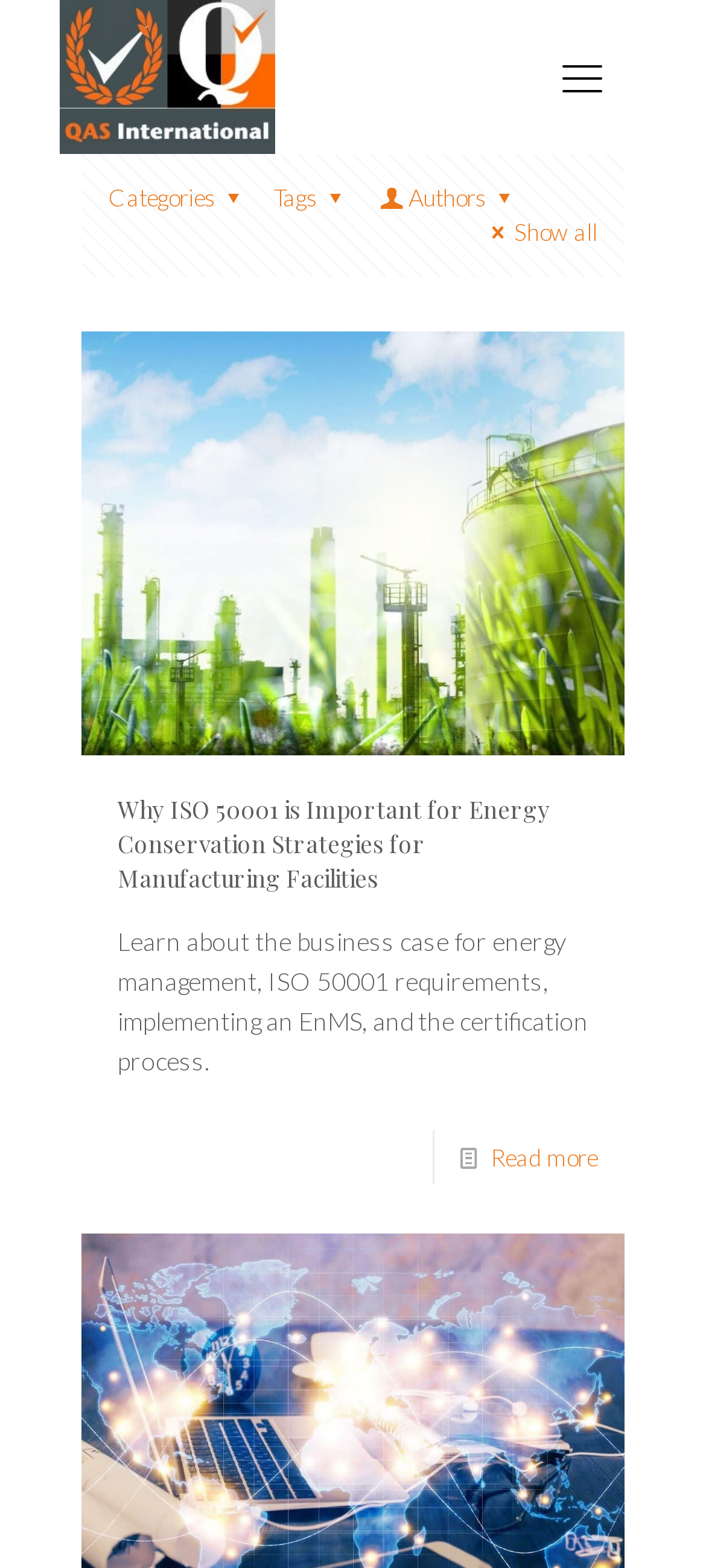Identify the bounding box coordinates for the region of the element that should be clicked to carry out the instruction: "Explore Arizona Bride". The bounding box coordinates should be four float numbers between 0 and 1, i.e., [left, top, right, bottom].

None